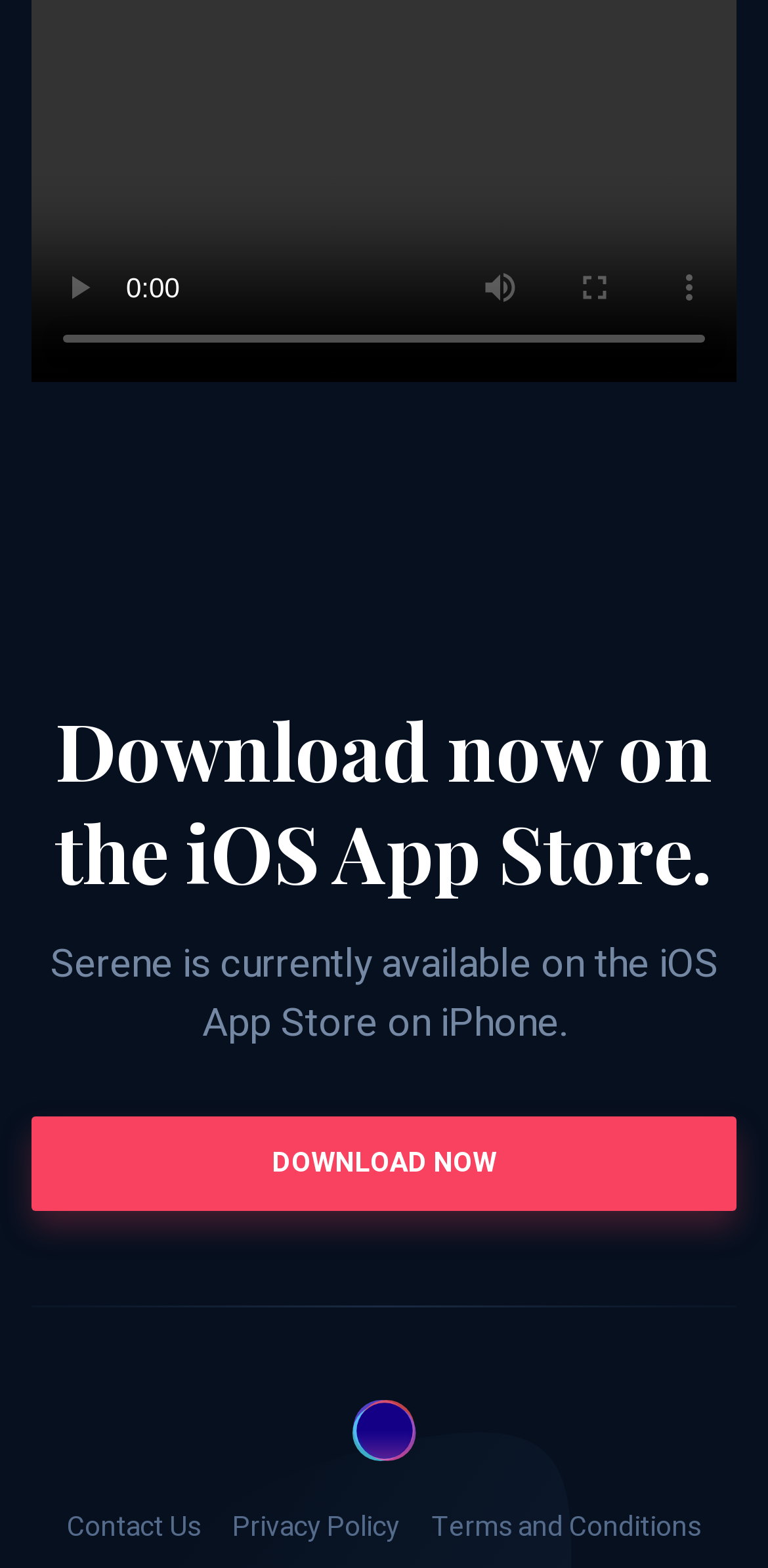Extract the bounding box coordinates for the UI element described by the text: "Privacy Policy". The coordinates should be in the form of [left, top, right, bottom] with values between 0 and 1.

[0.303, 0.961, 0.521, 0.988]